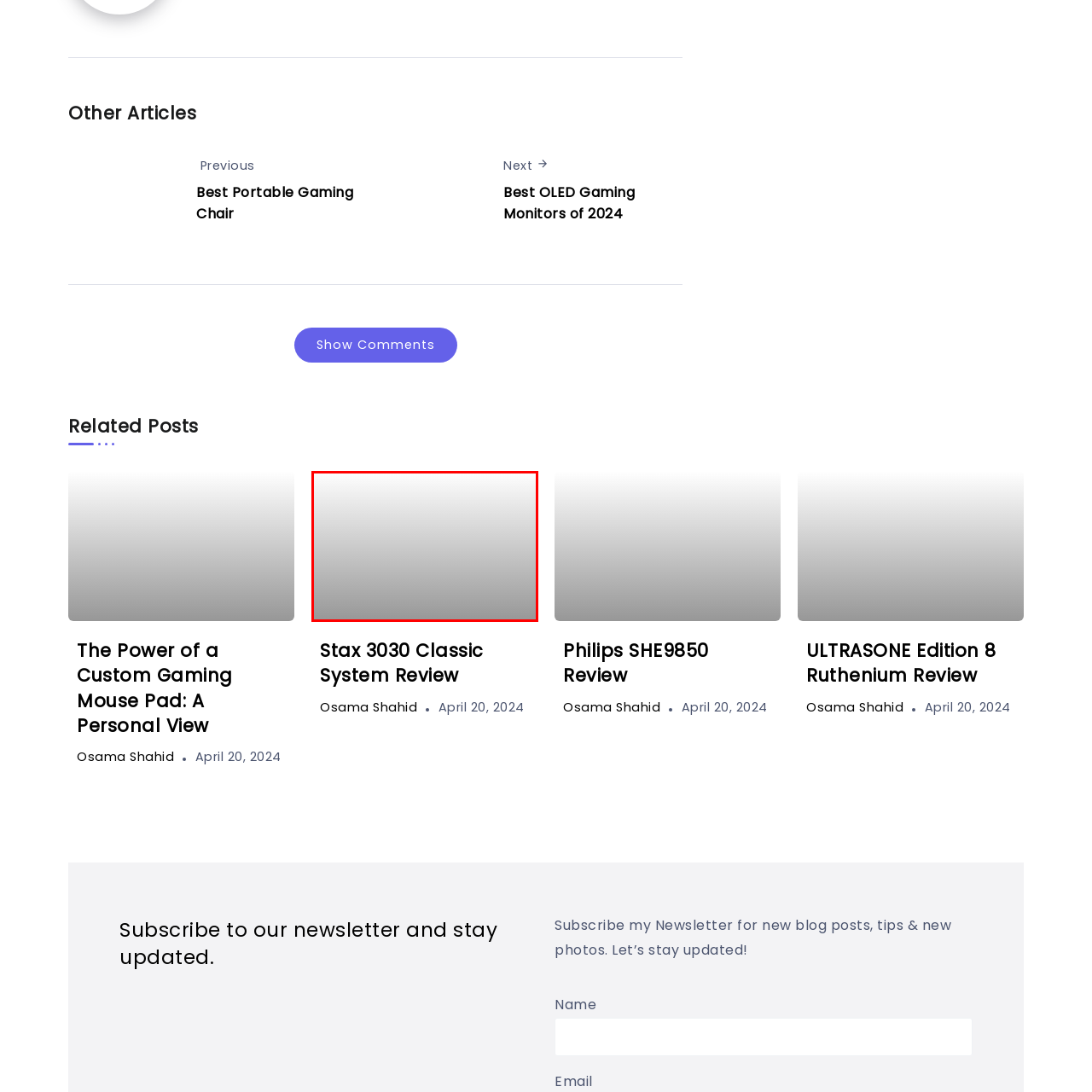Look at the image enclosed within the red outline and answer the question with a single word or phrase:
When was the article published?

April 20, 2024